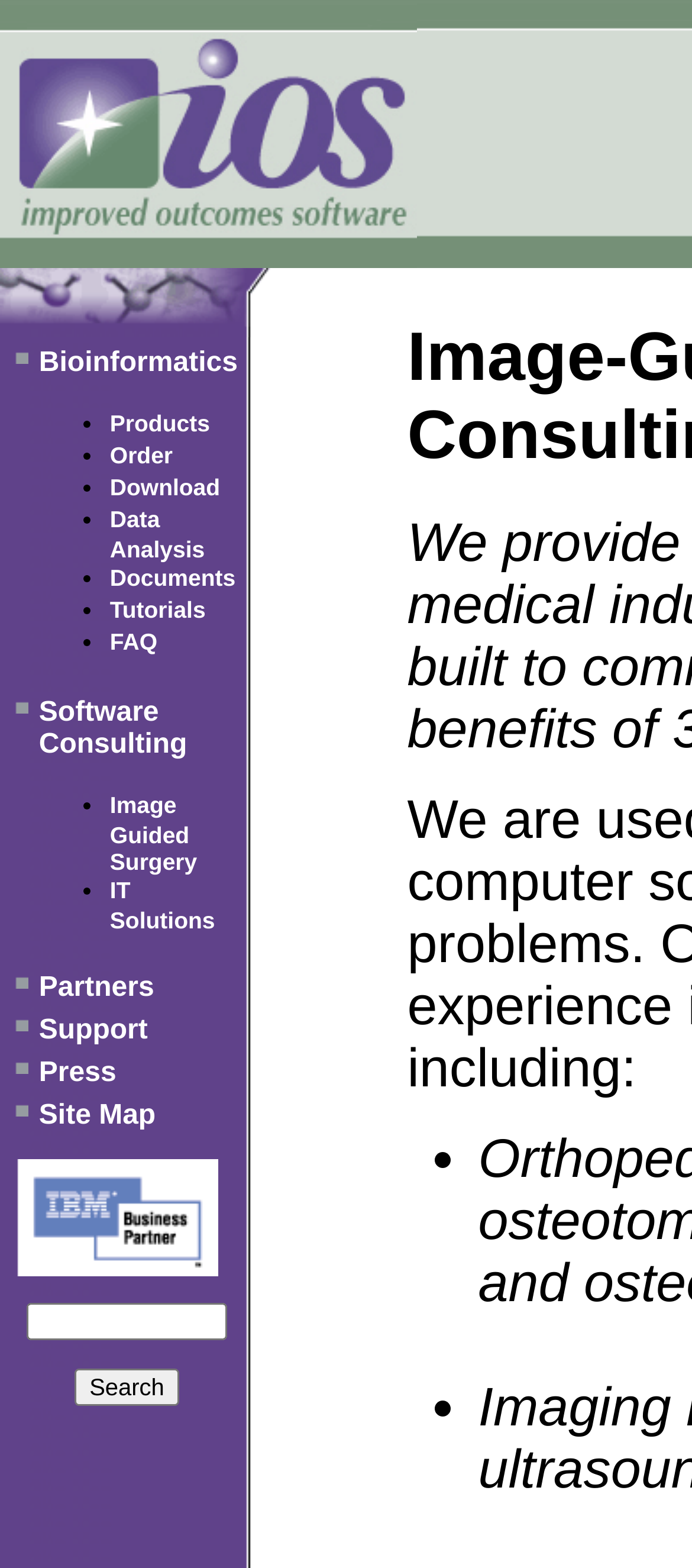Identify the bounding box coordinates for the region to click in order to carry out this instruction: "Access Partners page". Provide the coordinates using four float numbers between 0 and 1, formatted as [left, top, right, bottom].

[0.056, 0.62, 0.223, 0.64]